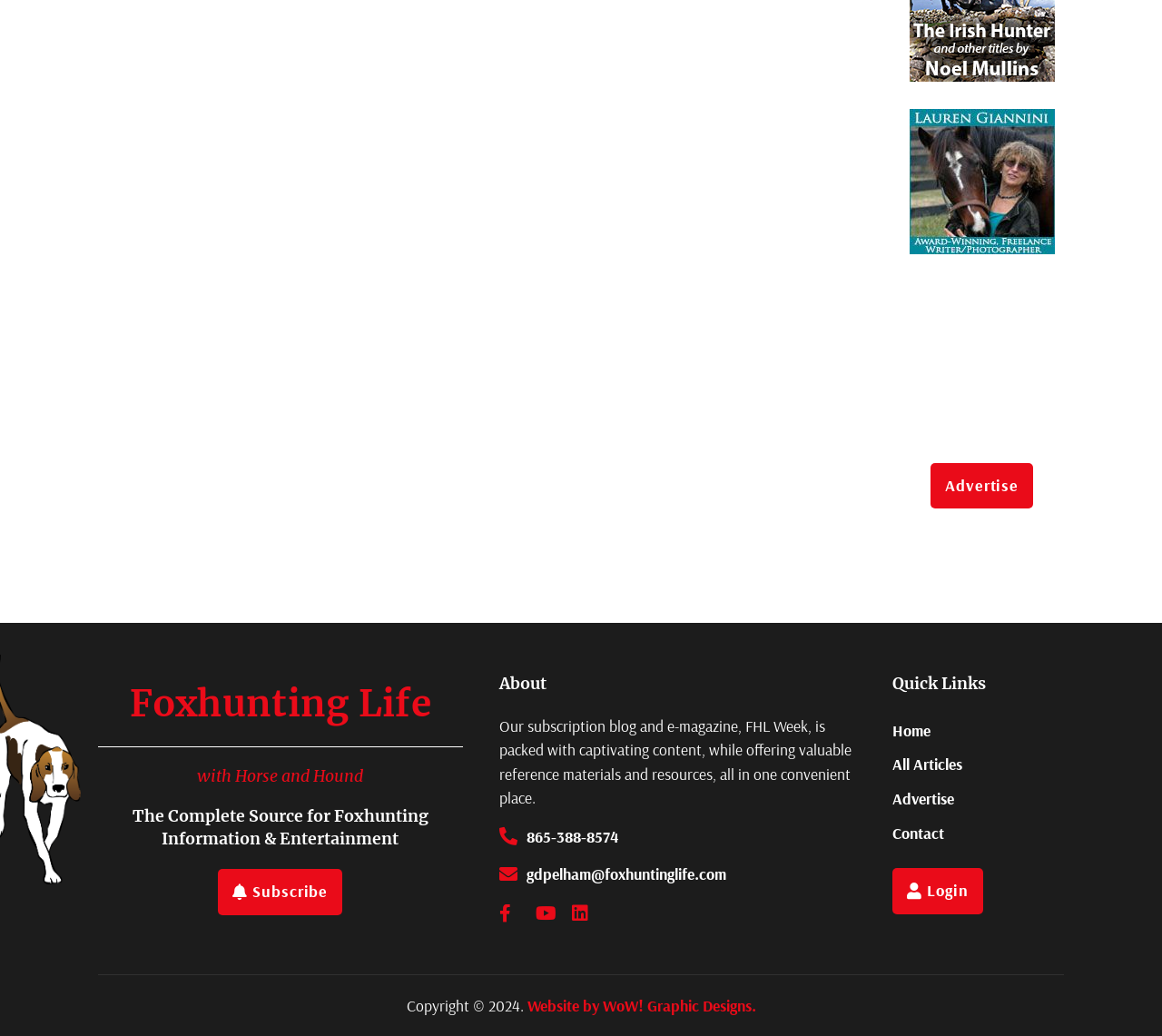Please mark the clickable region by giving the bounding box coordinates needed to complete this instruction: "Call the phone number".

None